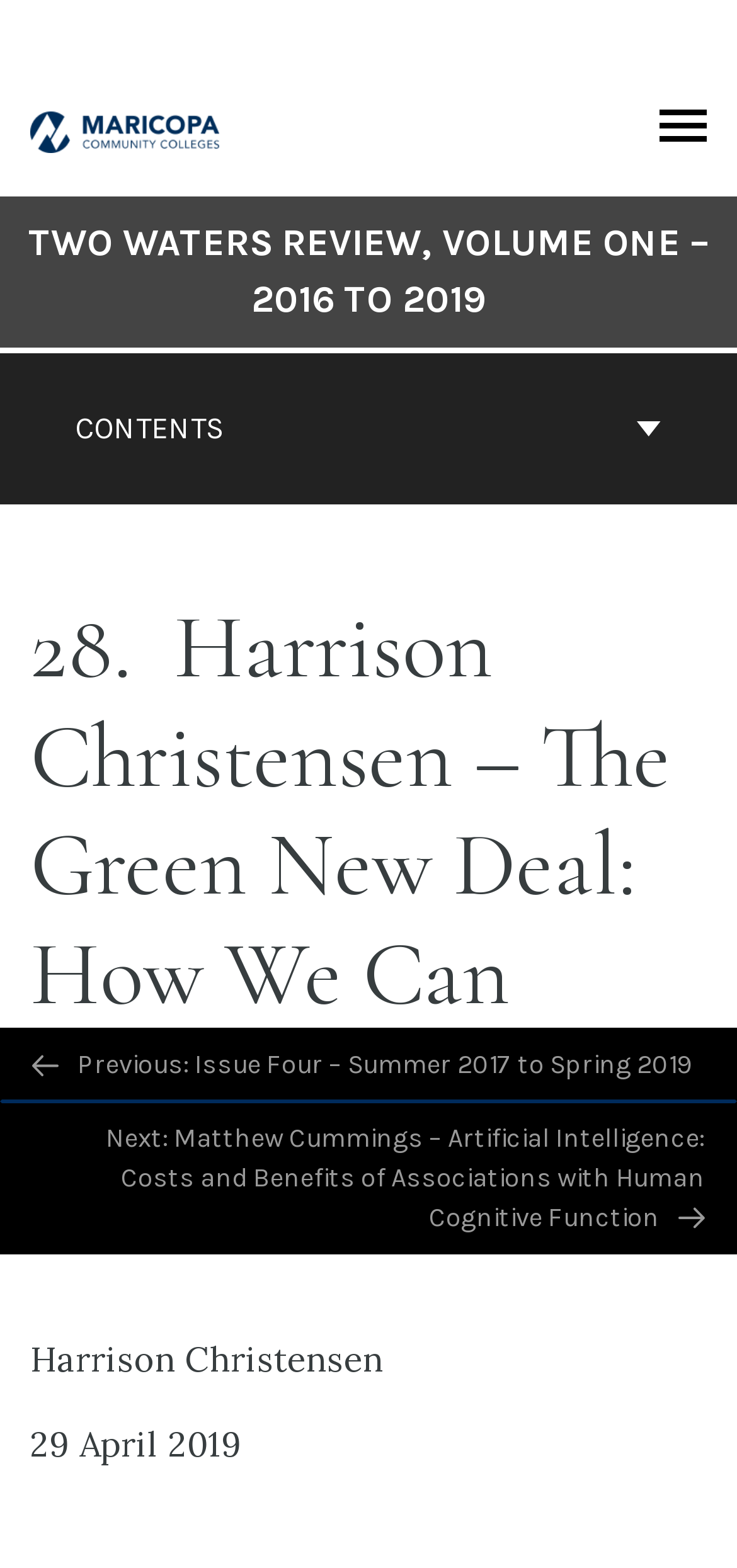Refer to the screenshot and answer the following question in detail:
What is the title of the current article?

I found the answer by examining the header section and locating the heading '28. Harrison Christensen – The Green New Deal: How We Can Overcome Our Biggest Challenge', which indicates that the title of the current article is 'The Green New Deal'.